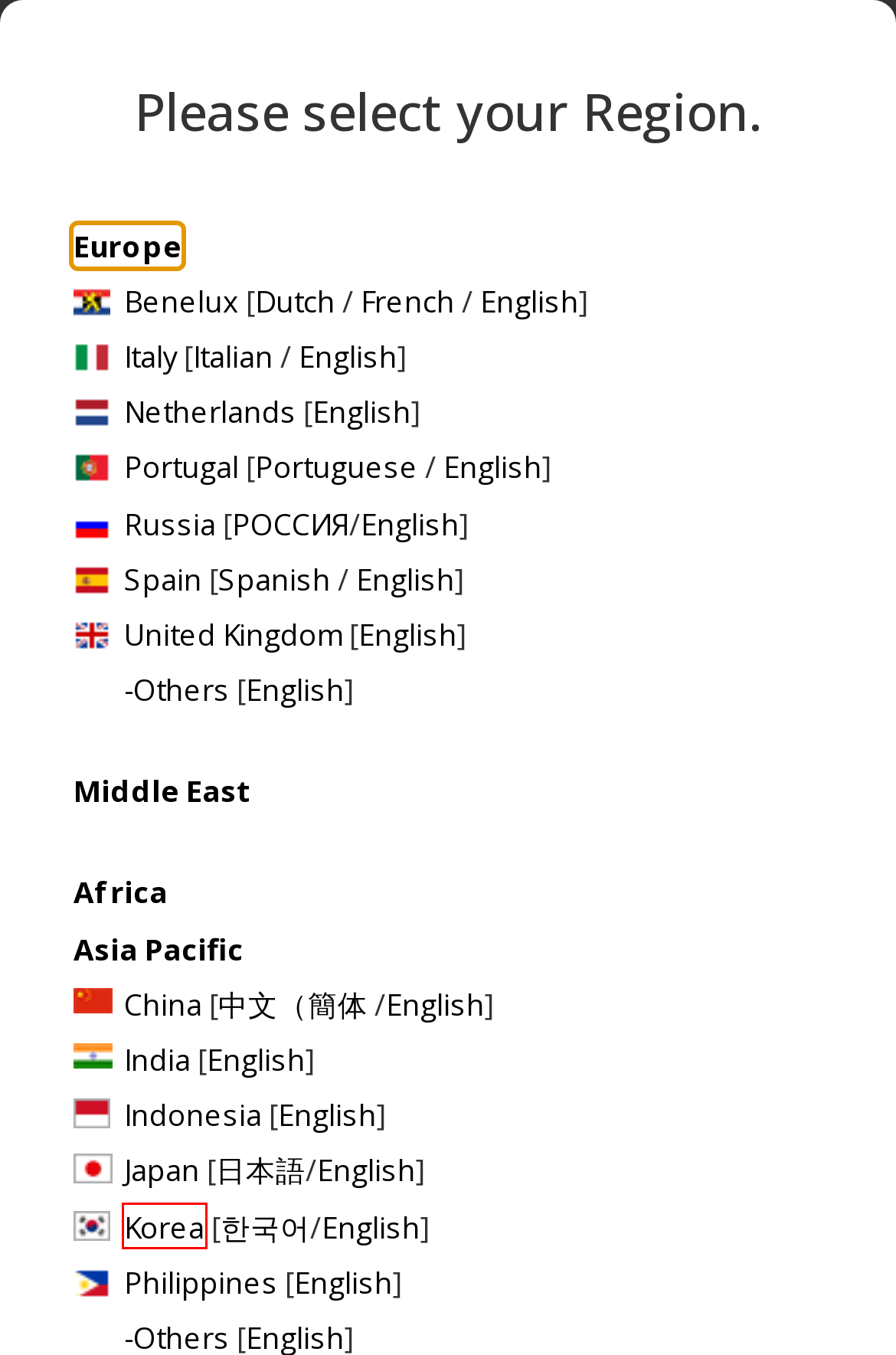Look at the given screenshot of a webpage with a red rectangle bounding box around a UI element. Pick the description that best matches the new webpage after clicking the element highlighted. The descriptions are:
A. 아크레이
B. 爱科来国际贸易（上海）有限公司
C. Website Terms of Use - ARKRAY USA, Inc.
D. Home - ARKRAY USA, Inc.
E. OOO “ARKRAY”
F. ARKRAY, Inc.
G. アークレイ株式会社
H. Contact Us - ARKRAY USA, Inc.

A